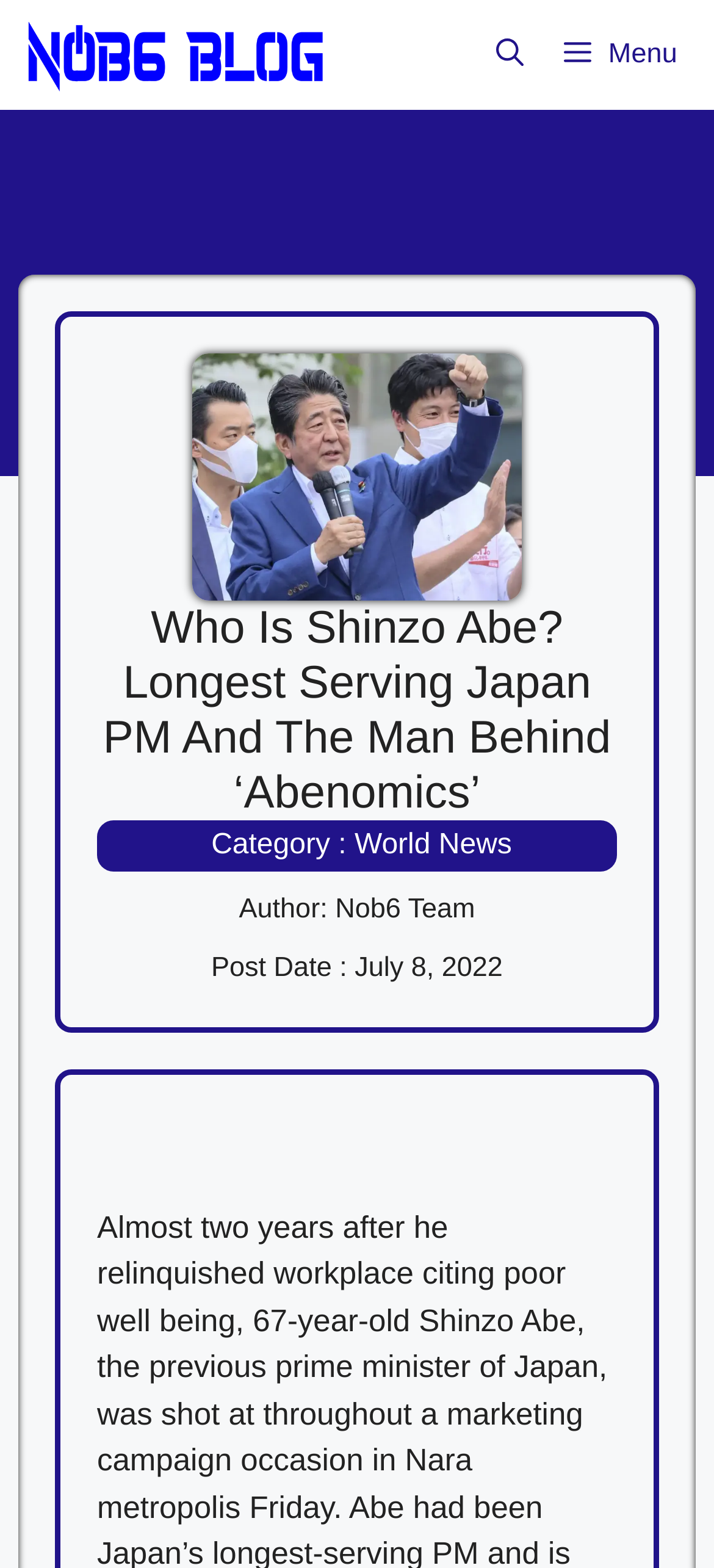Based on what you see in the screenshot, provide a thorough answer to this question: What is the name of the blog?

The name of the blog can be found in the top-left corner of the webpage, where the logo and navigation menu are located. The text '<Nob6 Blog>' is an image, but it's also a link, indicating that it's the name of the blog.